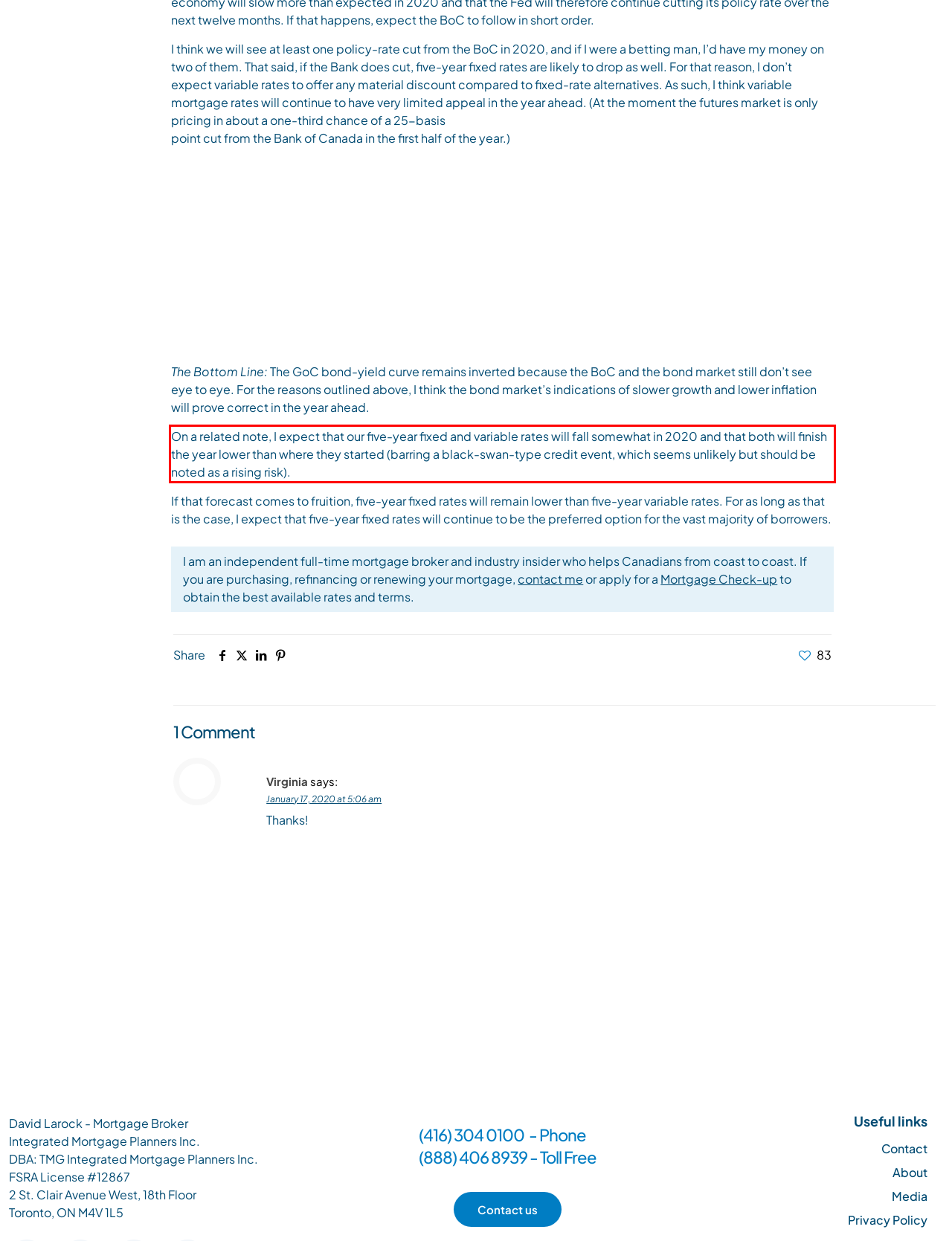Please look at the webpage screenshot and extract the text enclosed by the red bounding box.

On a related note, I expect that our five-year fixed and variable rates will fall somewhat in 2020 and that both will finish the year lower than where they started (barring a black-swan-type credit event, which seems unlikely but should be noted as a rising risk).